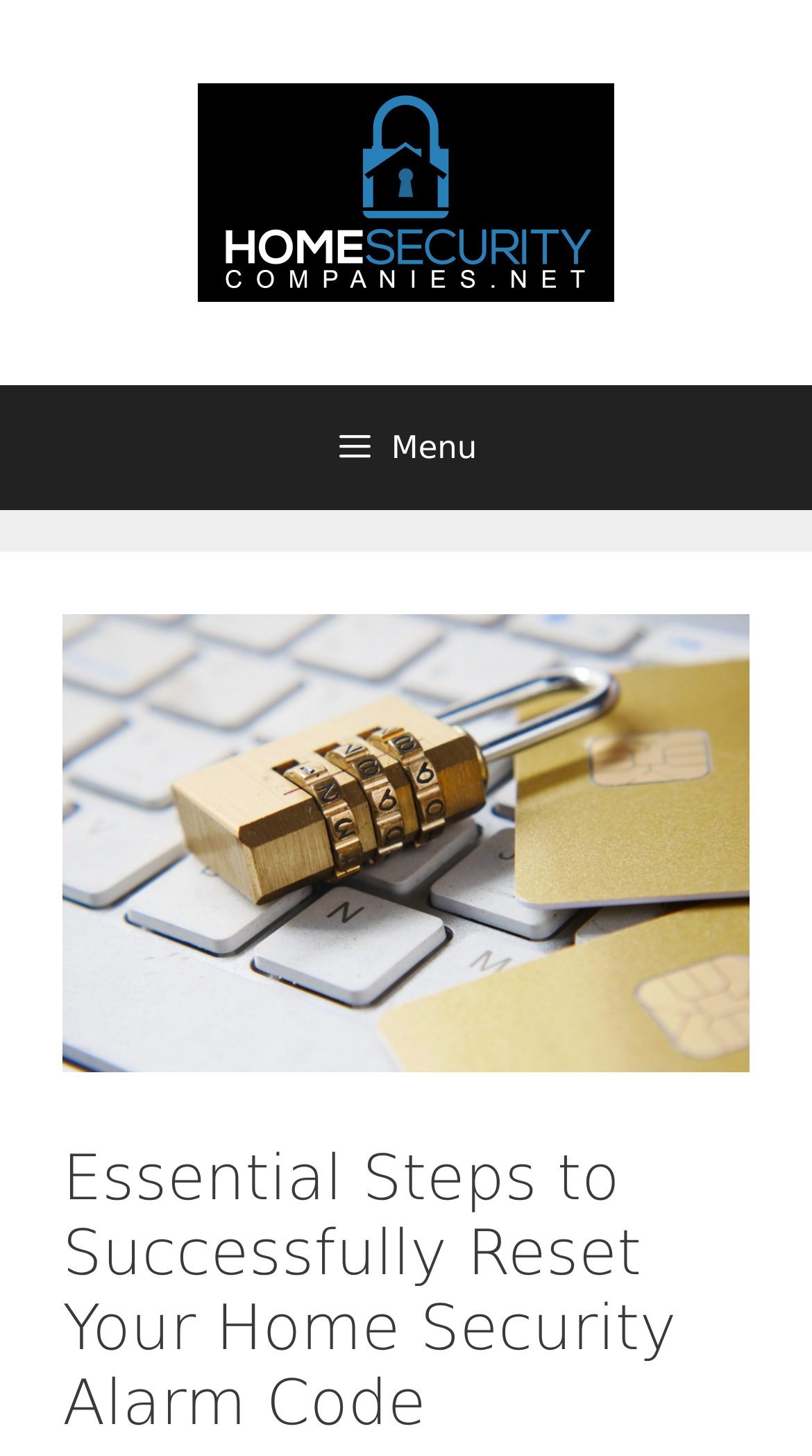Locate the primary heading on the webpage and return its text.

Essential Steps to Successfully Reset Your Home Security Alarm Code